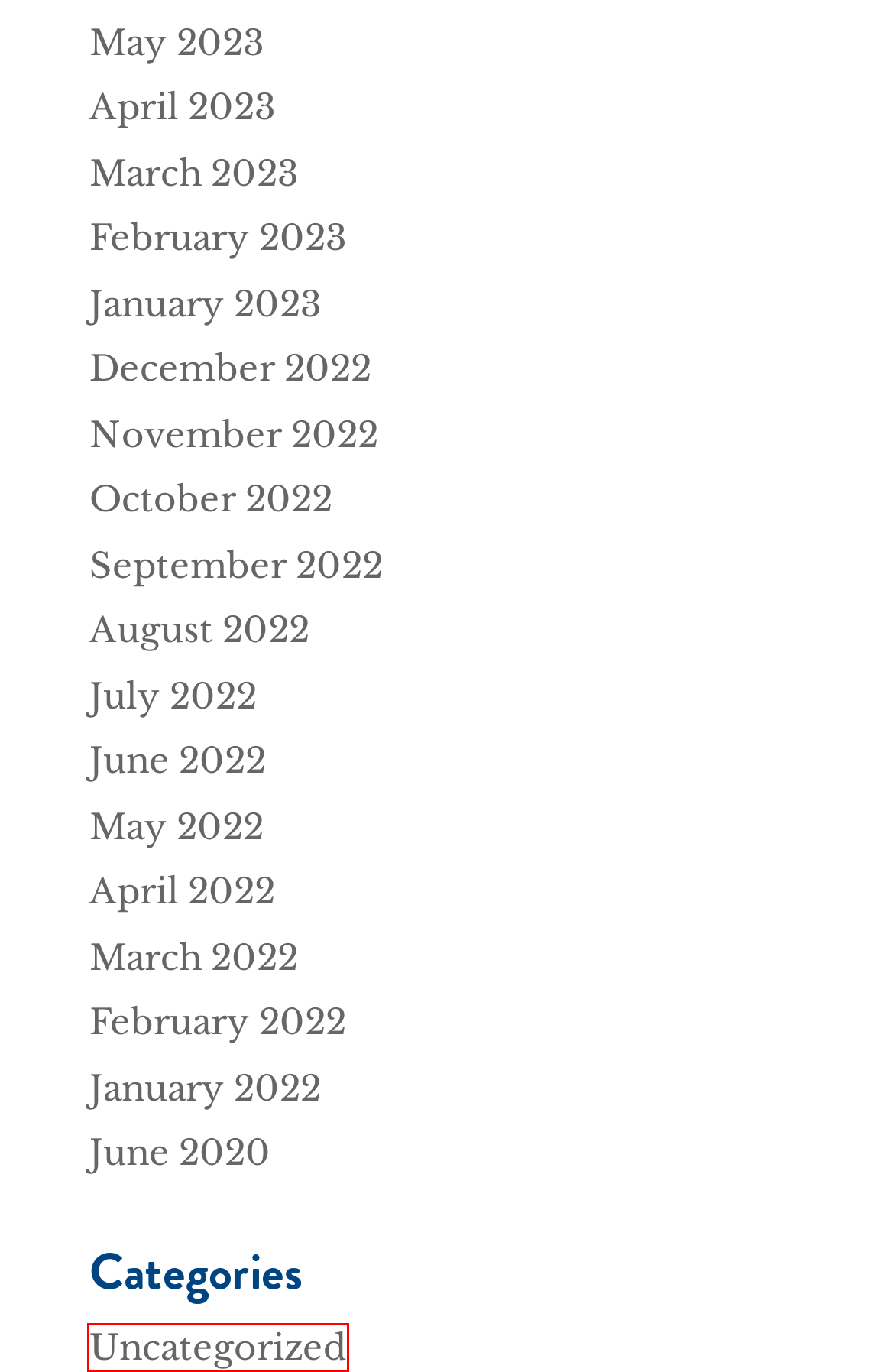Look at the screenshot of a webpage, where a red bounding box highlights an element. Select the best description that matches the new webpage after clicking the highlighted element. Here are the candidates:
A. A 12-Step Guide to Getting out of Egypt and over to Sinai | Indiana Jewish Discovery Center
B. Indiana Jewish Discovery Center
C. Uncategorized | Indiana Jewish Discovery Center
D. Indiana Jewish Discovery Center | Serving the Jewish Community
E. Log In ‹ Indiana Jewish Discovery Center — WordPress
F. Comments for Indiana Jewish Discovery Center
G. mendel | Indiana Jewish Discovery Center
H. The Secret to A Better Relationship | Indiana Jewish Discovery Center

C